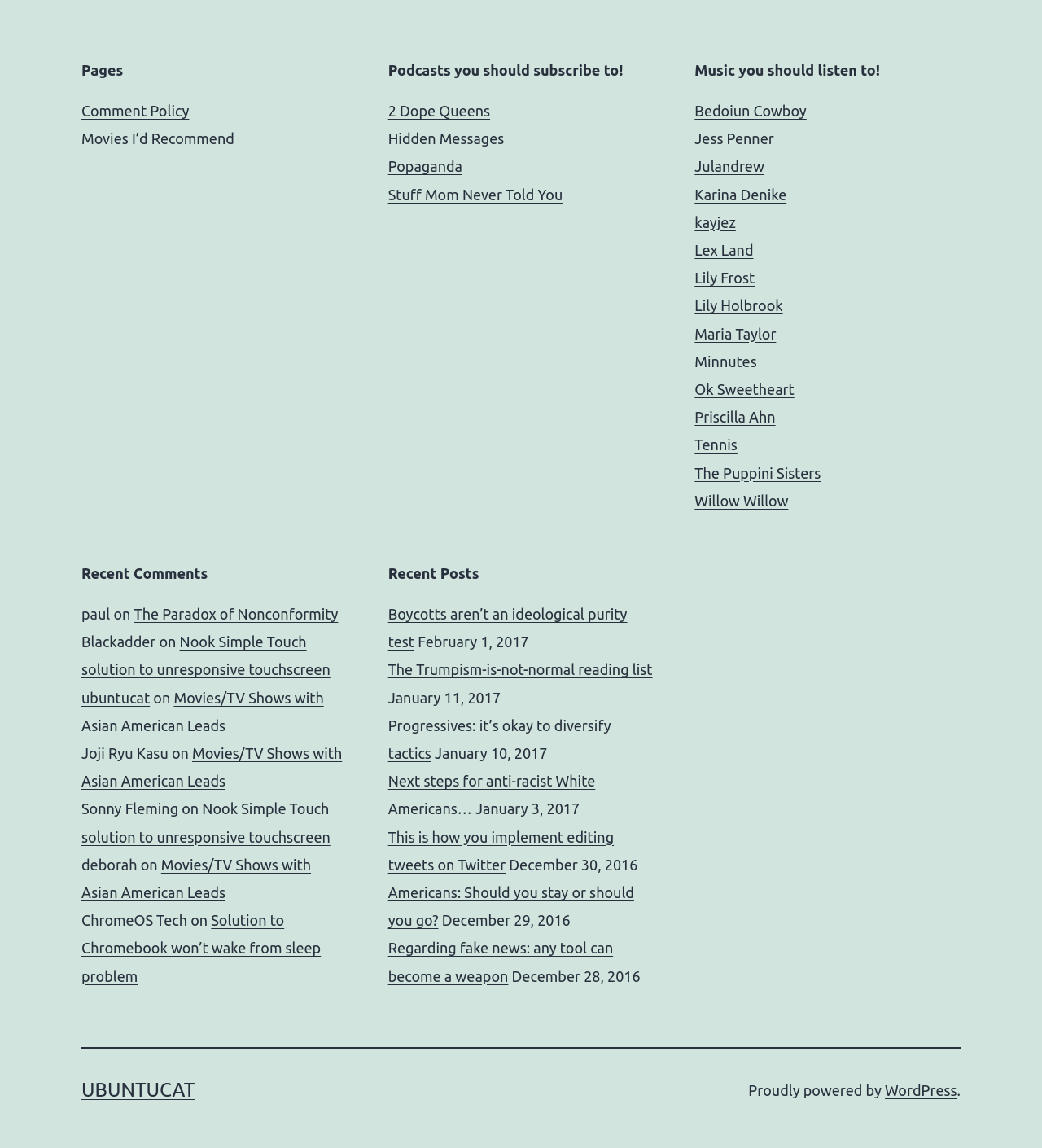Please provide the bounding box coordinates for the element that needs to be clicked to perform the following instruction: "Visit '2 Dope Queens' podcast". The coordinates should be given as four float numbers between 0 and 1, i.e., [left, top, right, bottom].

[0.372, 0.089, 0.47, 0.104]